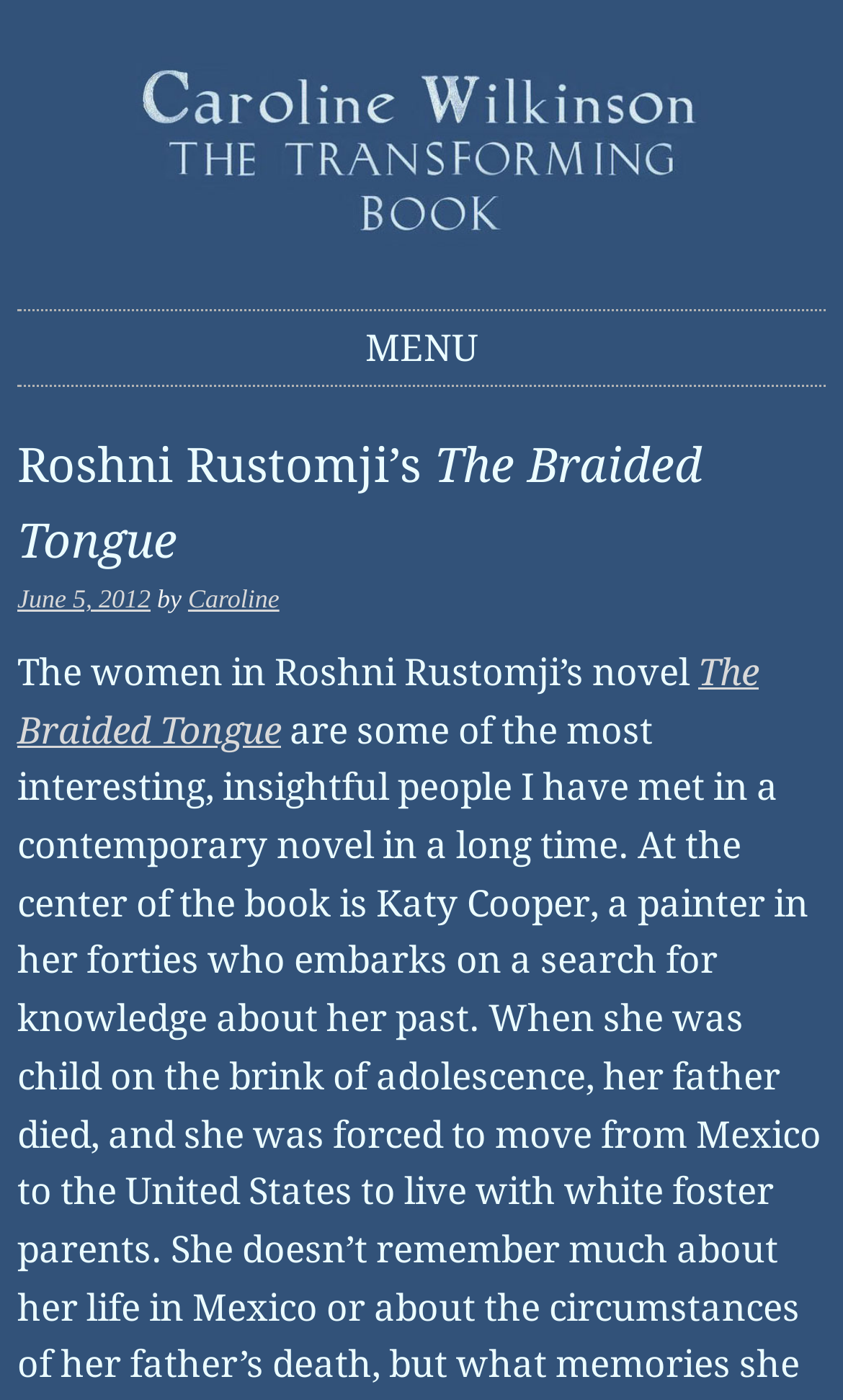What is the date of the article 'Roshni Rustomji’s The Braided Tongue'?
Identify the answer in the screenshot and reply with a single word or phrase.

June 5, 2012